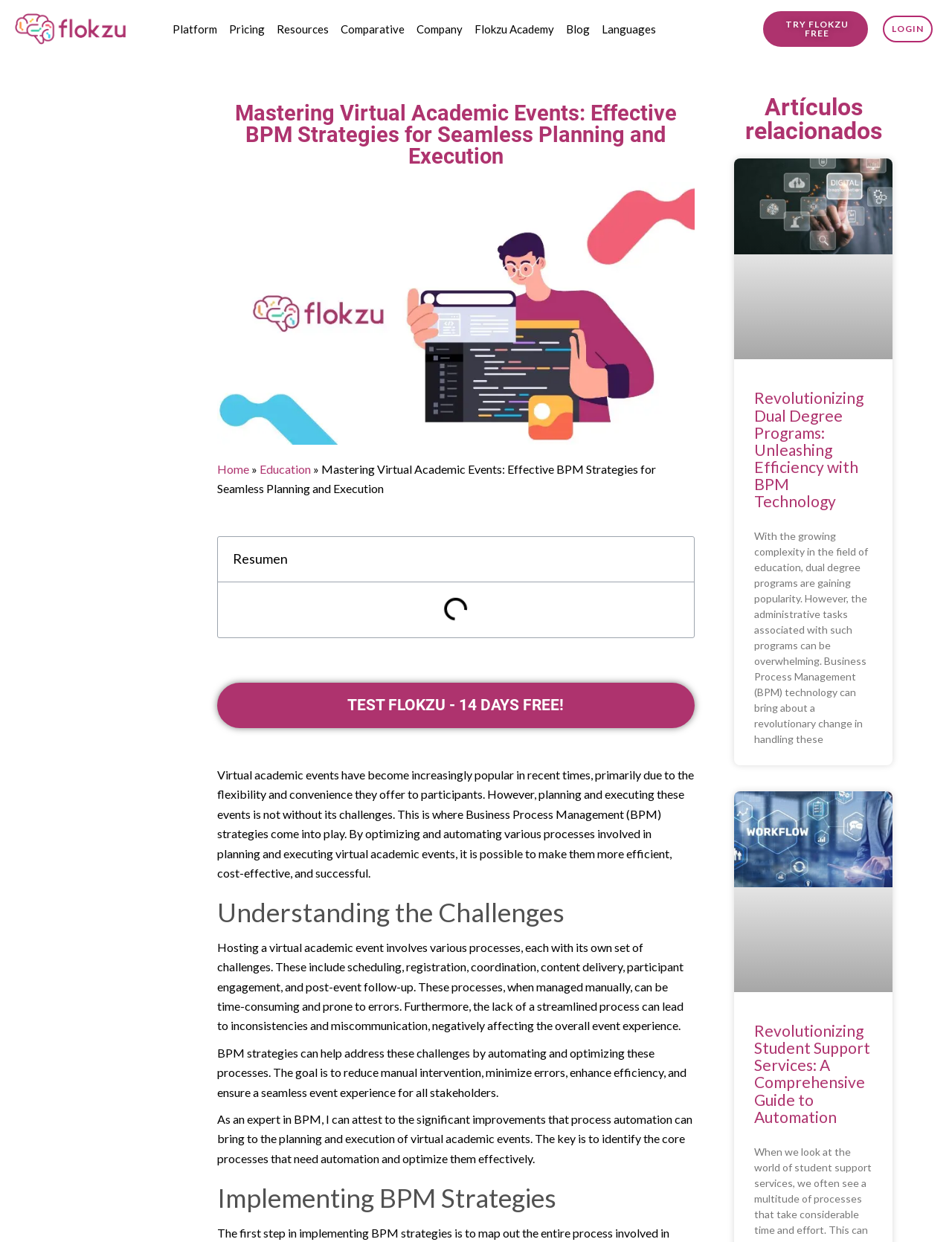Answer the question using only one word or a concise phrase: What is the primary benefit of virtual academic events?

Flexibility and convenience